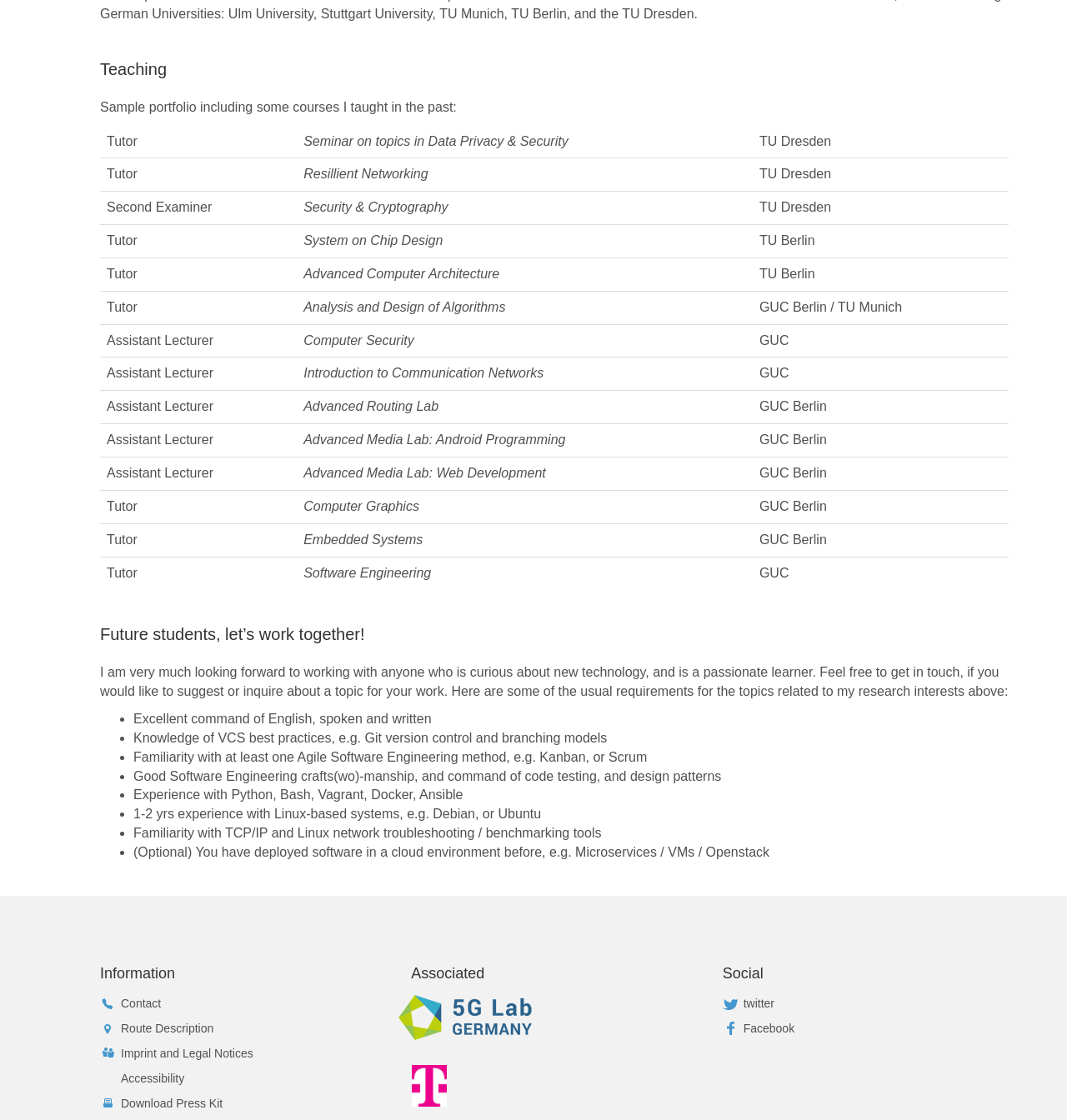Analyze the image and provide a detailed answer to the question: What is the author looking for in future students?

The author mentions in the 'Future students, let’s work together!' section that they are looking forward to working with anyone who is curious about new technology and is a passionate learner. This indicates that the author values enthusiasm and a willingness to learn in potential collaborators.